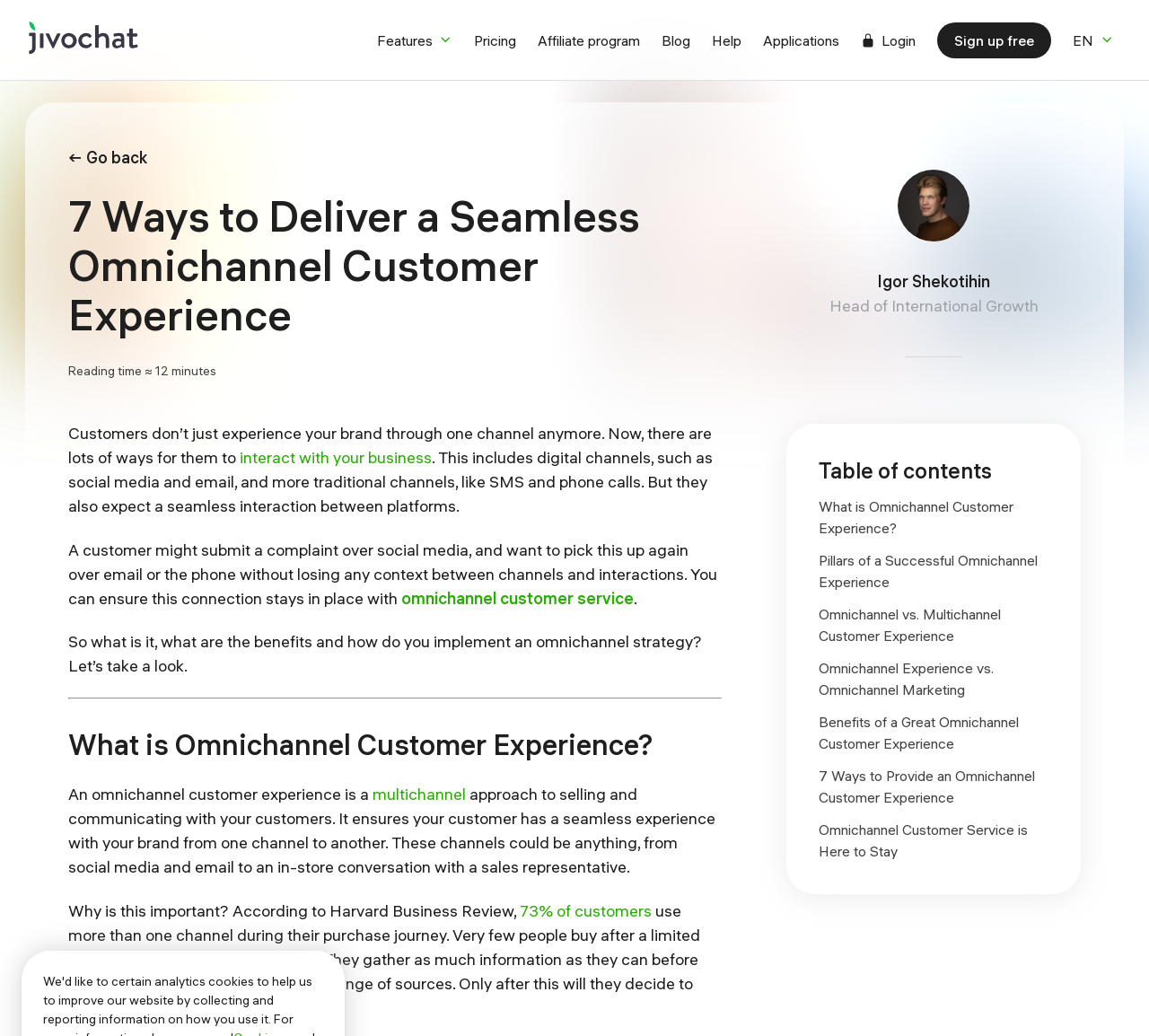Predict the bounding box coordinates of the UI element that matches this description: "omnichannel customer service". The coordinates should be in the format [left, top, right, bottom] with each value between 0 and 1.

[0.349, 0.567, 0.552, 0.587]